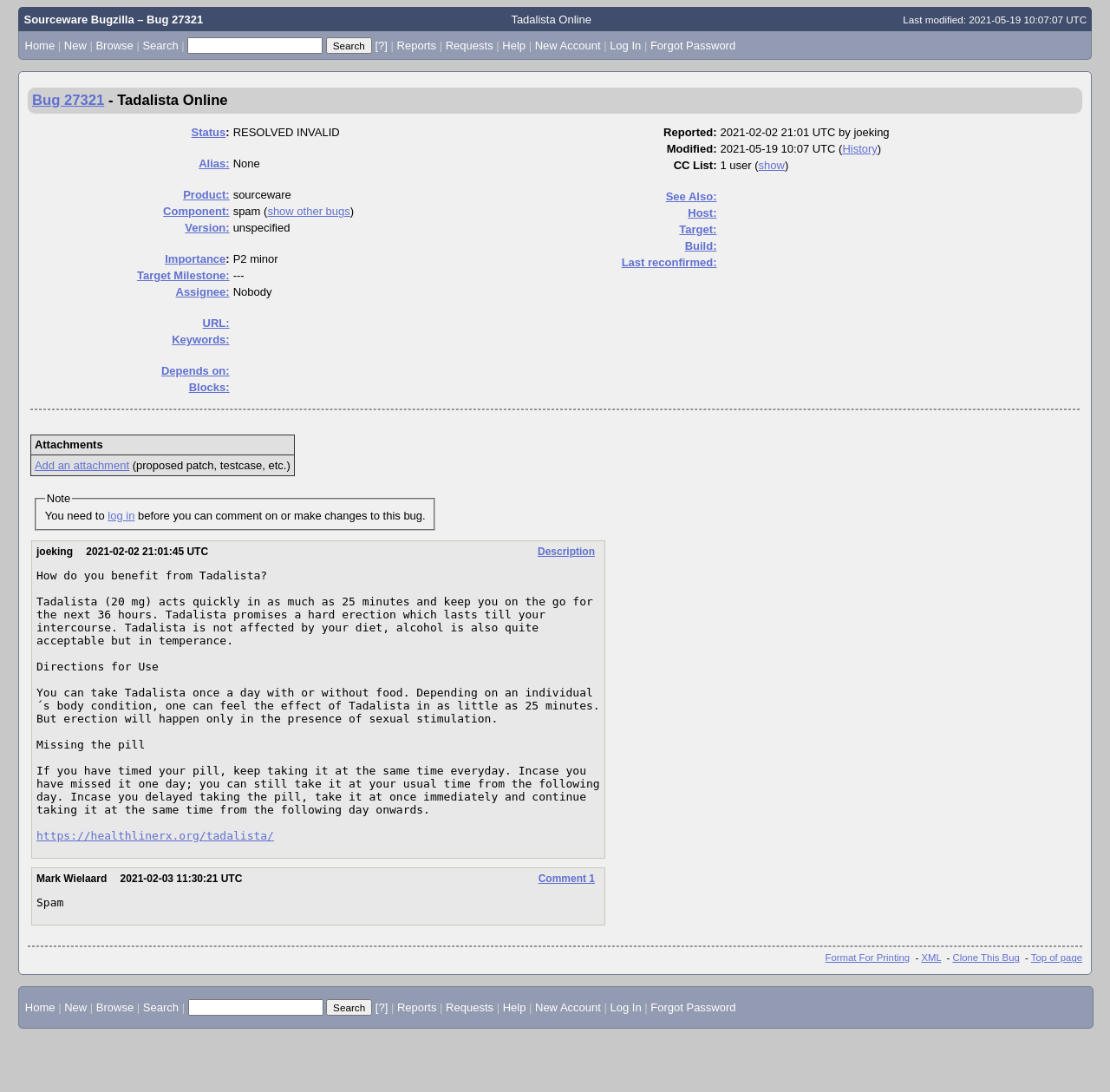What is the product associated with bug 27321?
From the image, provide a succinct answer in one word or a short phrase.

sourceware